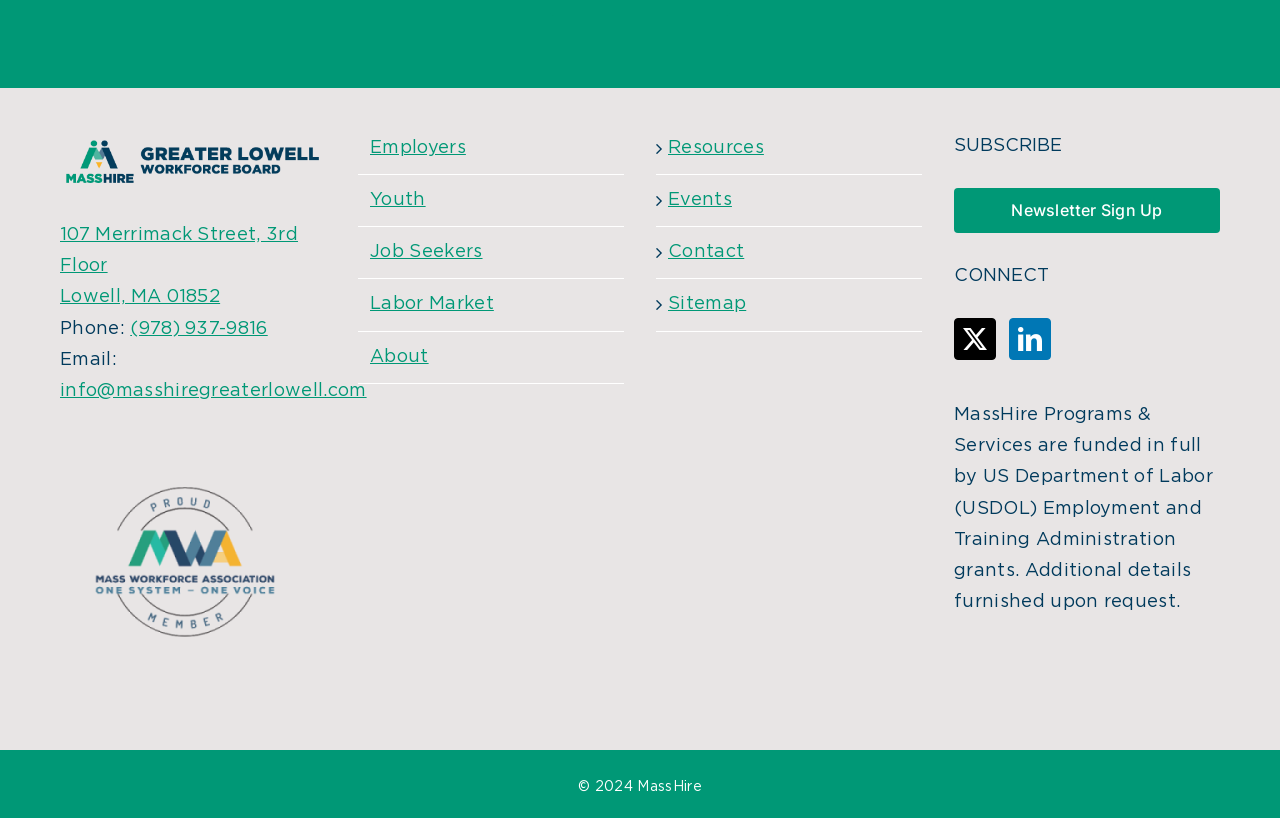Please identify the bounding box coordinates of the element's region that should be clicked to execute the following instruction: "Sign up for the newsletter". The bounding box coordinates must be four float numbers between 0 and 1, i.e., [left, top, right, bottom].

[0.745, 0.23, 0.953, 0.285]